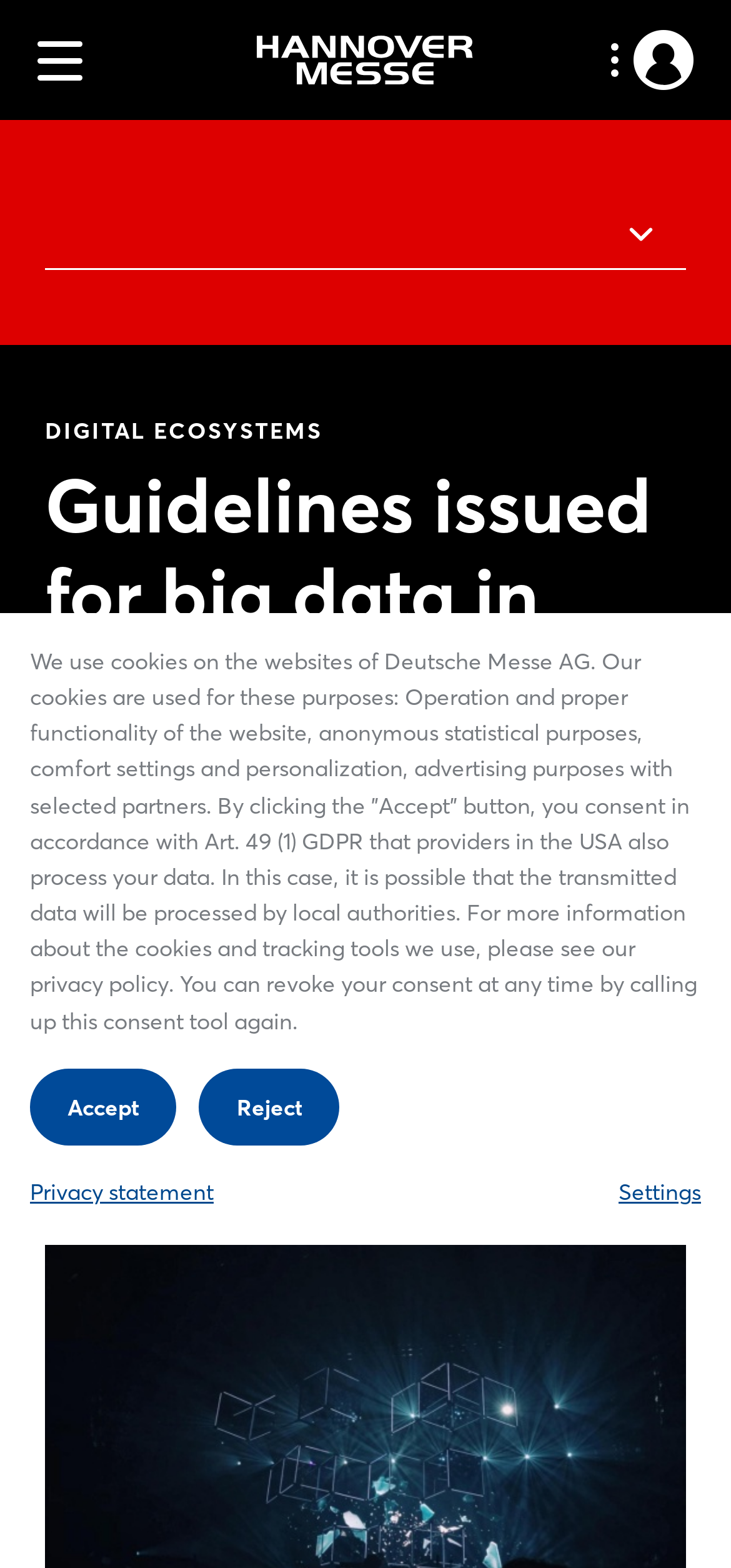Who is the author of the article?
Kindly offer a detailed explanation using the data available in the image.

The author of the article is mentioned in the link element with a bounding box coordinate of [0.533, 0.655, 0.772, 0.674], which is 'Barbara Rusch'.